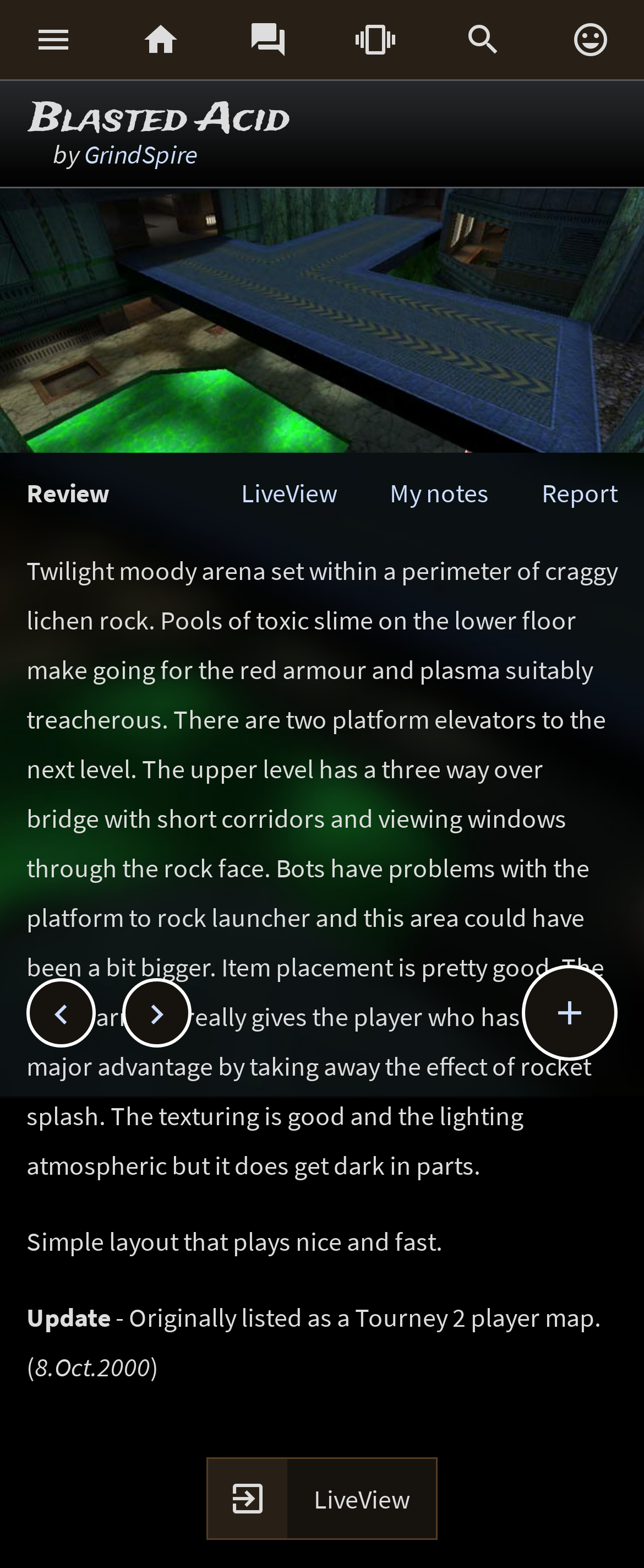Identify the bounding box coordinates of the element that should be clicked to fulfill this task: "Go to GrindSpire's homepage". The coordinates should be provided as four float numbers between 0 and 1, i.e., [left, top, right, bottom].

[0.131, 0.087, 0.308, 0.109]